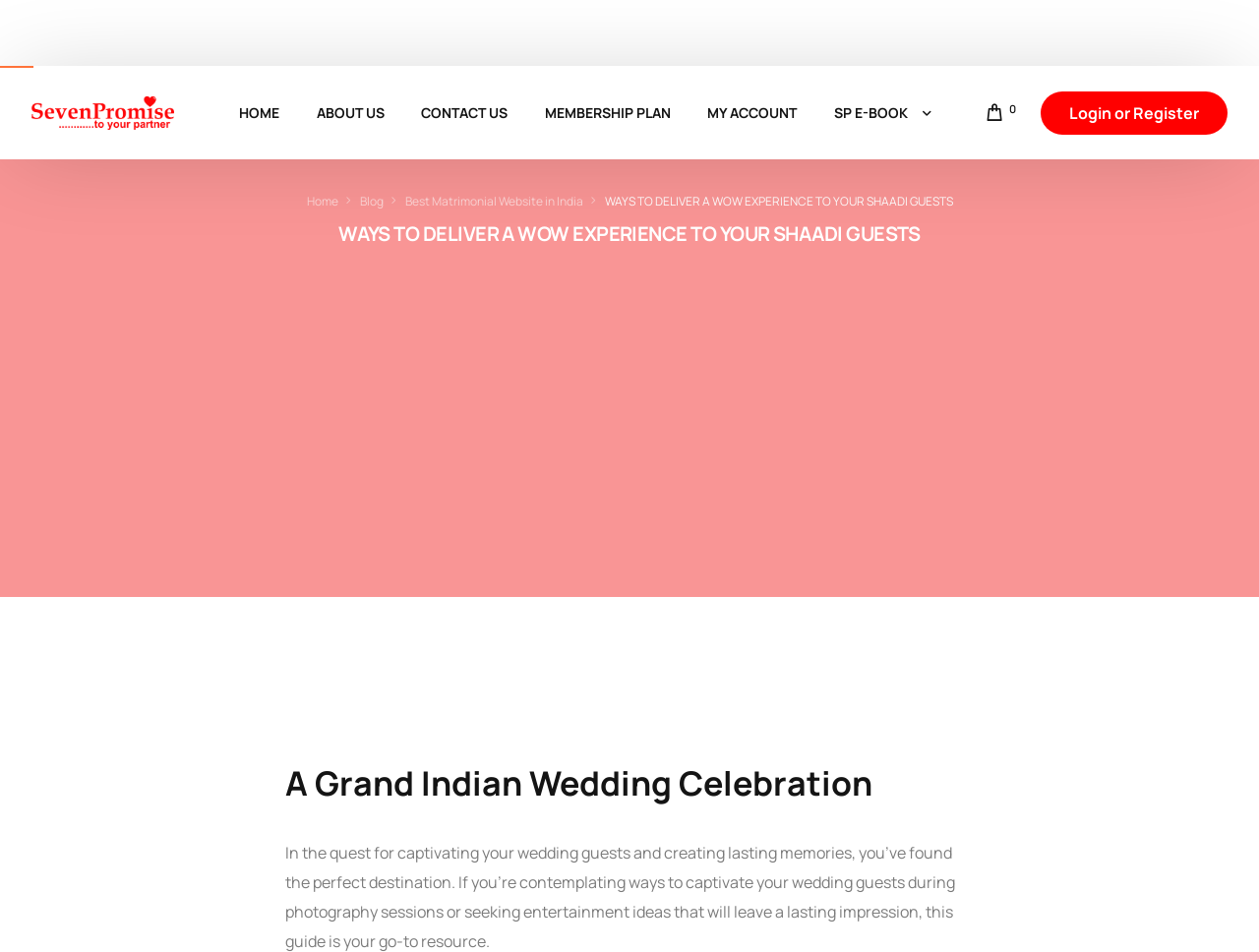Please identify the bounding box coordinates of the clickable region that I should interact with to perform the following instruction: "Explore the 'Aggarwal & Baniya' community link". The coordinates should be expressed as four float numbers between 0 and 1, i.e., [left, top, right, bottom].

[0.648, 0.121, 0.897, 0.158]